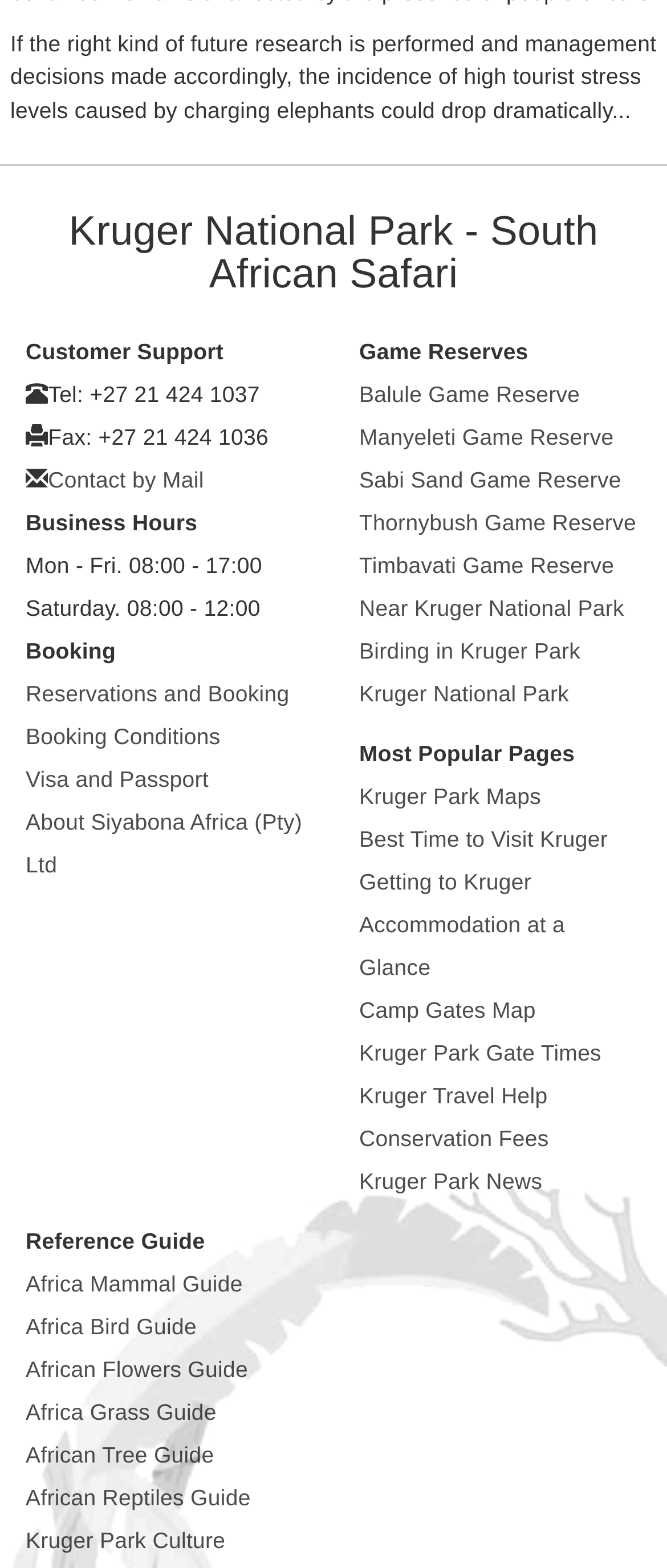Find and specify the bounding box coordinates that correspond to the clickable region for the instruction: "Get information about Balule Game Reserve".

[0.538, 0.243, 0.869, 0.26]